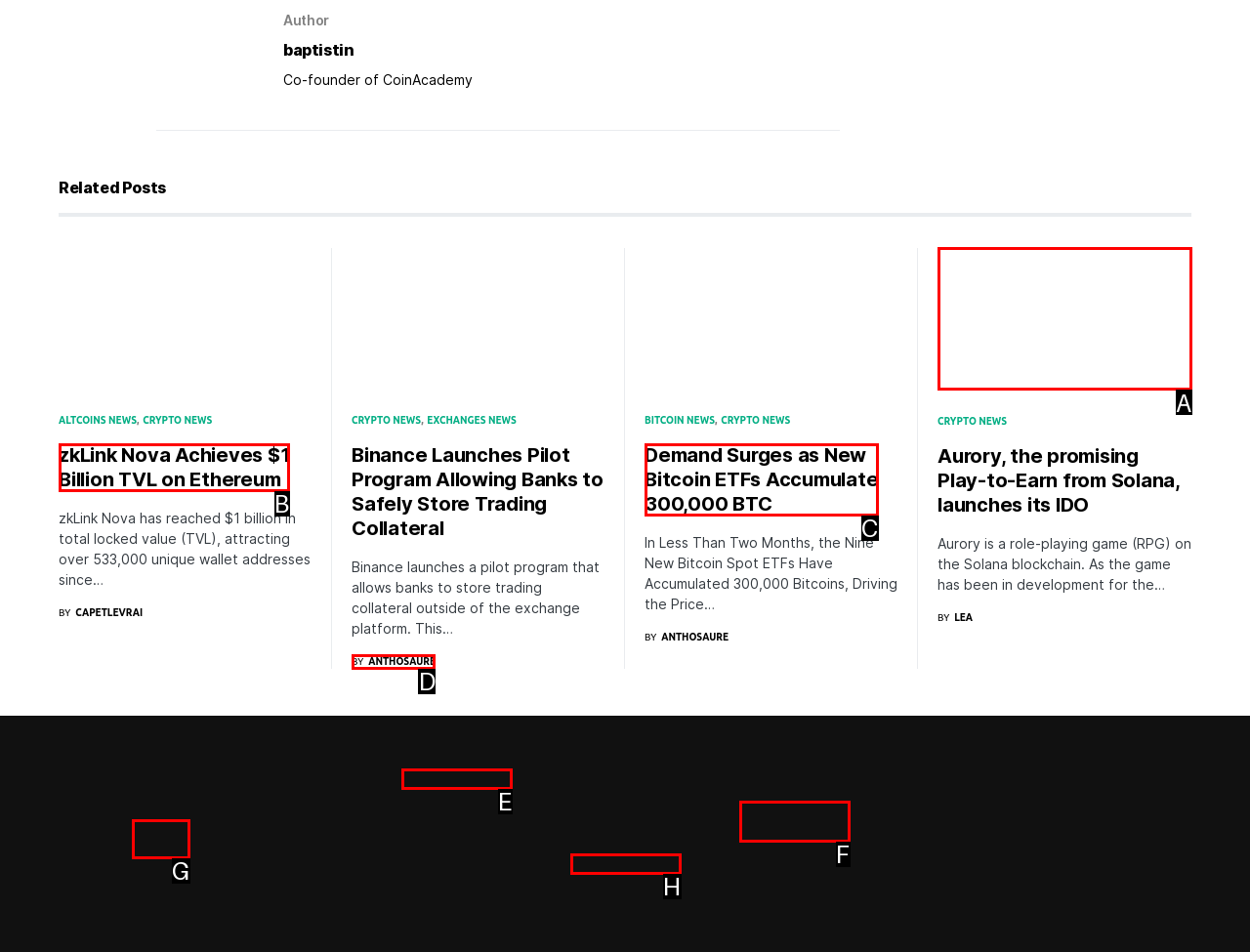Determine which option matches the element description: 854
Answer using the letter of the correct option.

G